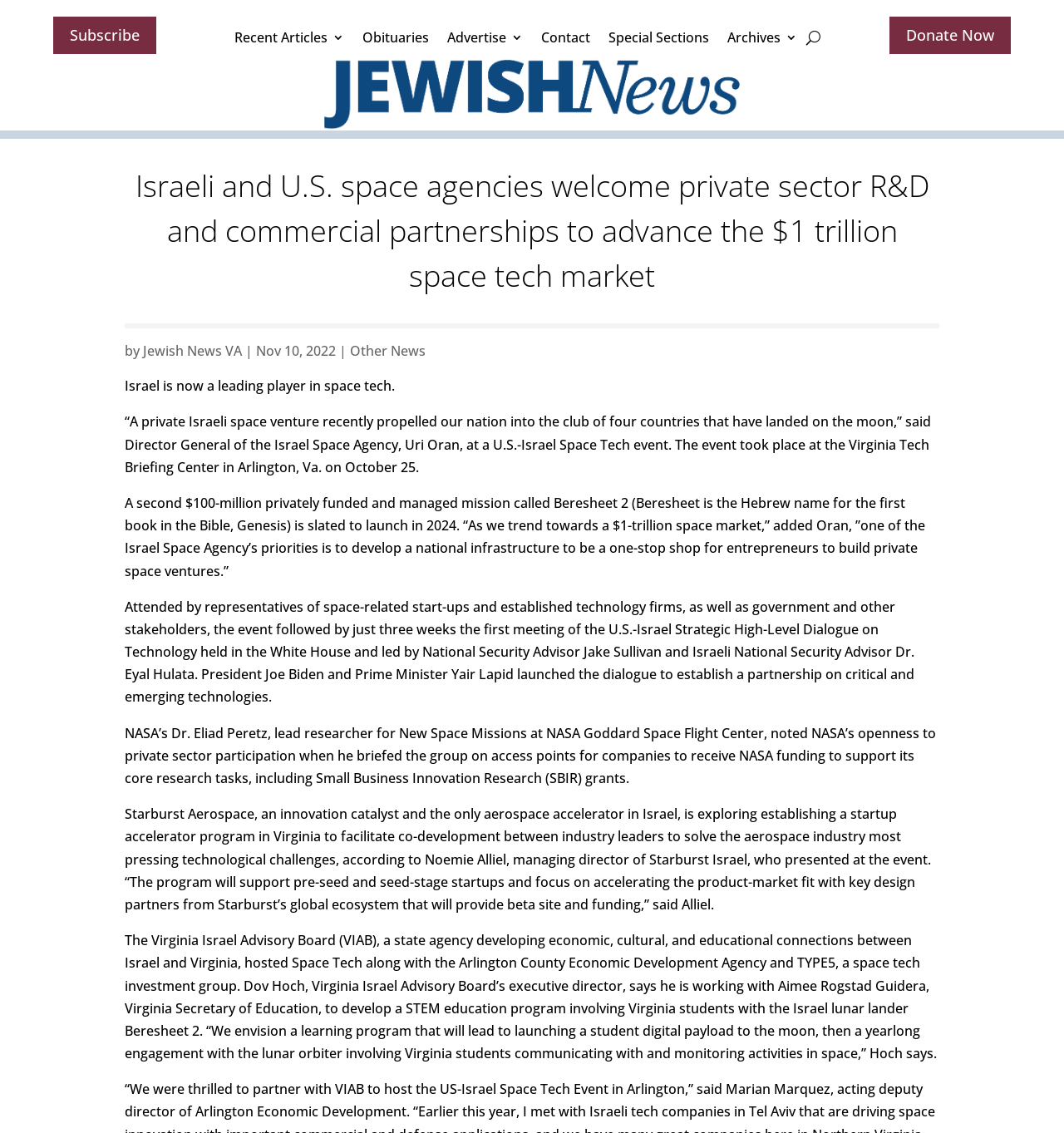Please determine the bounding box coordinates of the section I need to click to accomplish this instruction: "Visit Jewish News VA website".

[0.134, 0.302, 0.227, 0.318]